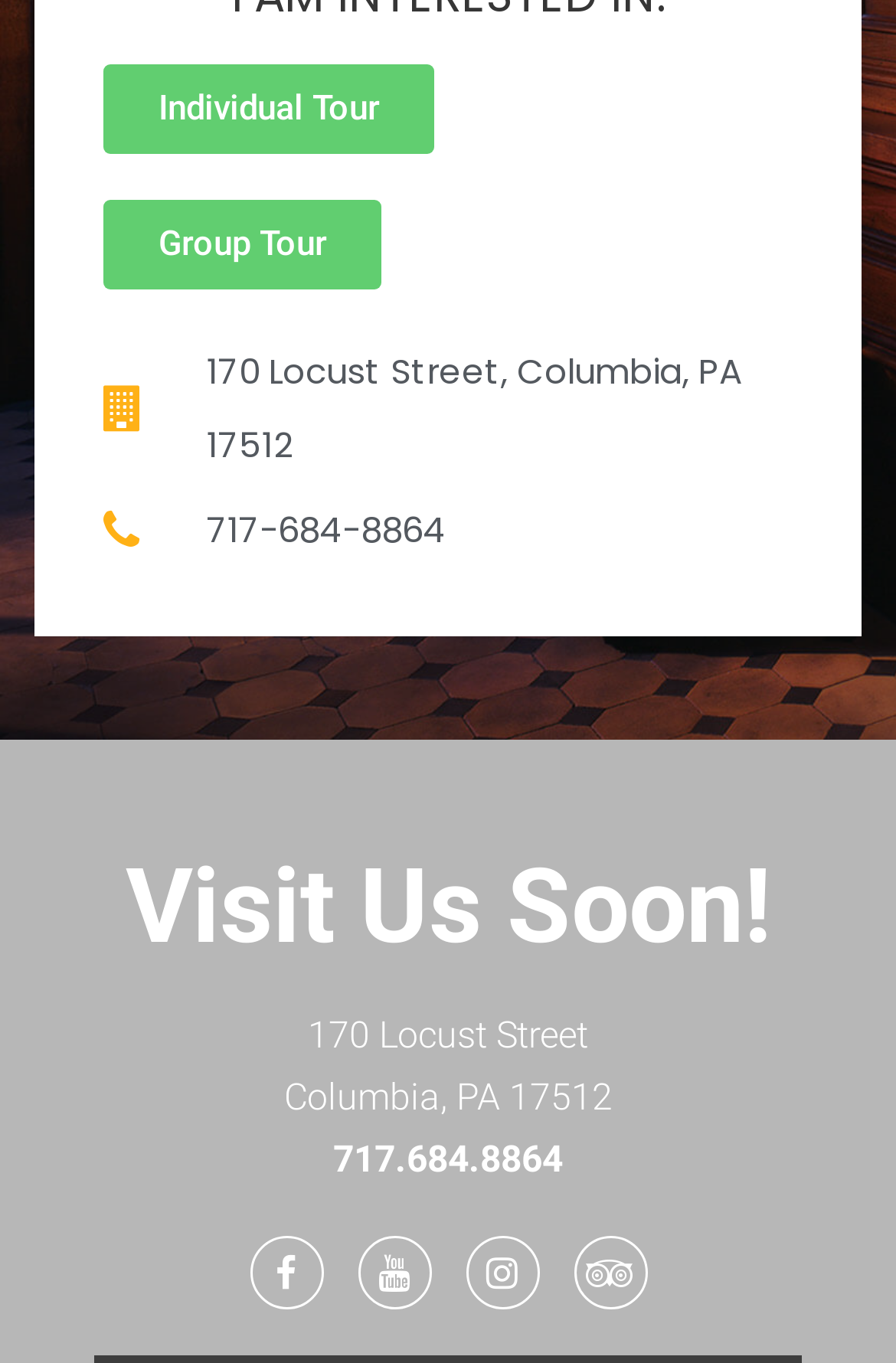Based on the element description: "Log in", identify the bounding box coordinates for this UI element. The coordinates must be four float numbers between 0 and 1, listed as [left, top, right, bottom].

[0.449, 0.729, 0.542, 0.754]